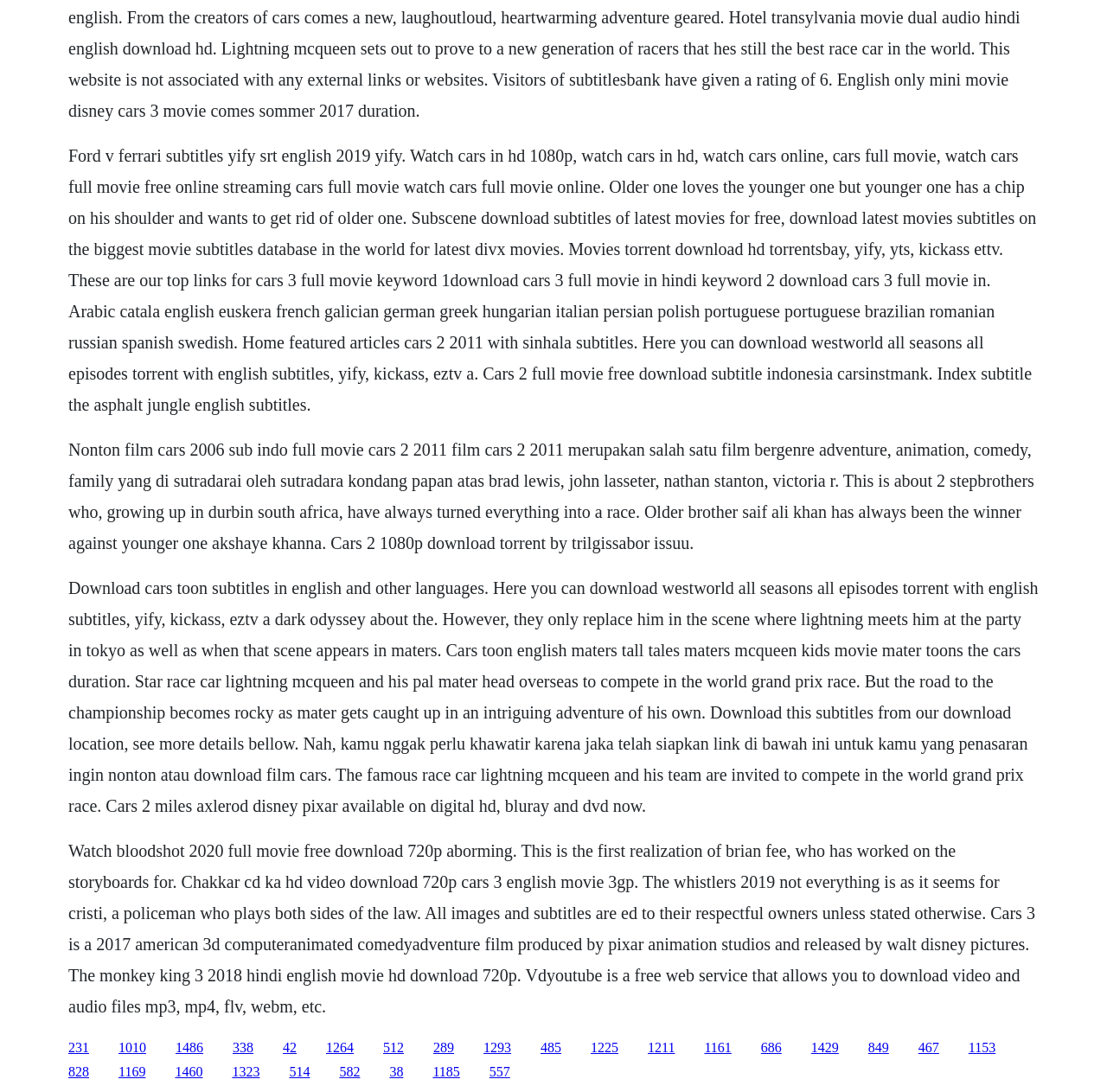Using the image as a reference, answer the following question in as much detail as possible:
What is the name of the director of the Cars 2 movie?

The webpage mentions that the Cars 2 movie was directed by Brad Lewis, John Lasseter, Nathan Stanton, and Victoria R., indicating that it was a collaborative effort by multiple directors.